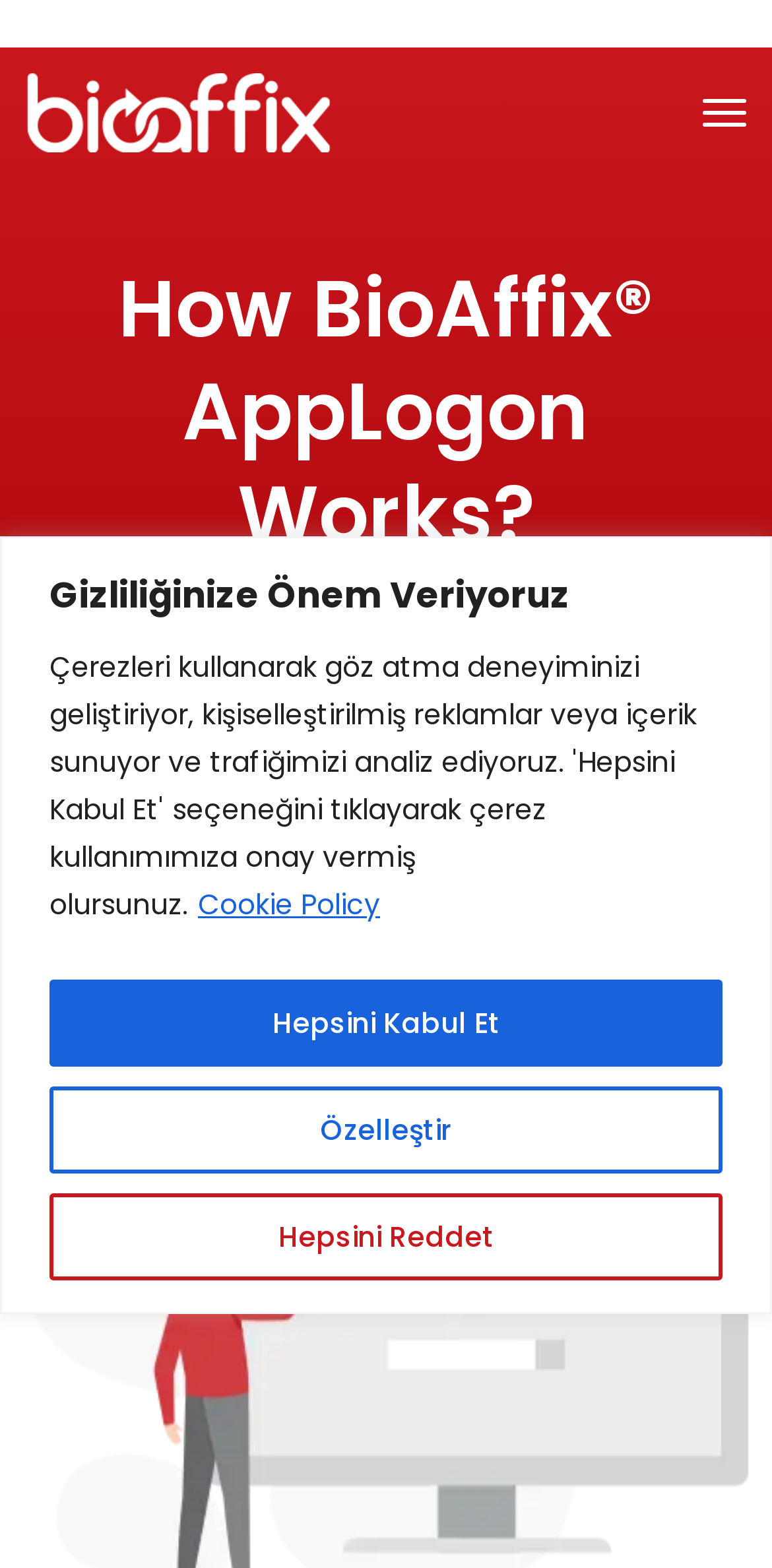Locate the UI element described by Faq in the provided webpage screenshot. Return the bounding box coordinates in the format (top-left x, top-left y, bottom-right x, bottom-right y), ensuring all values are between 0 and 1.

None